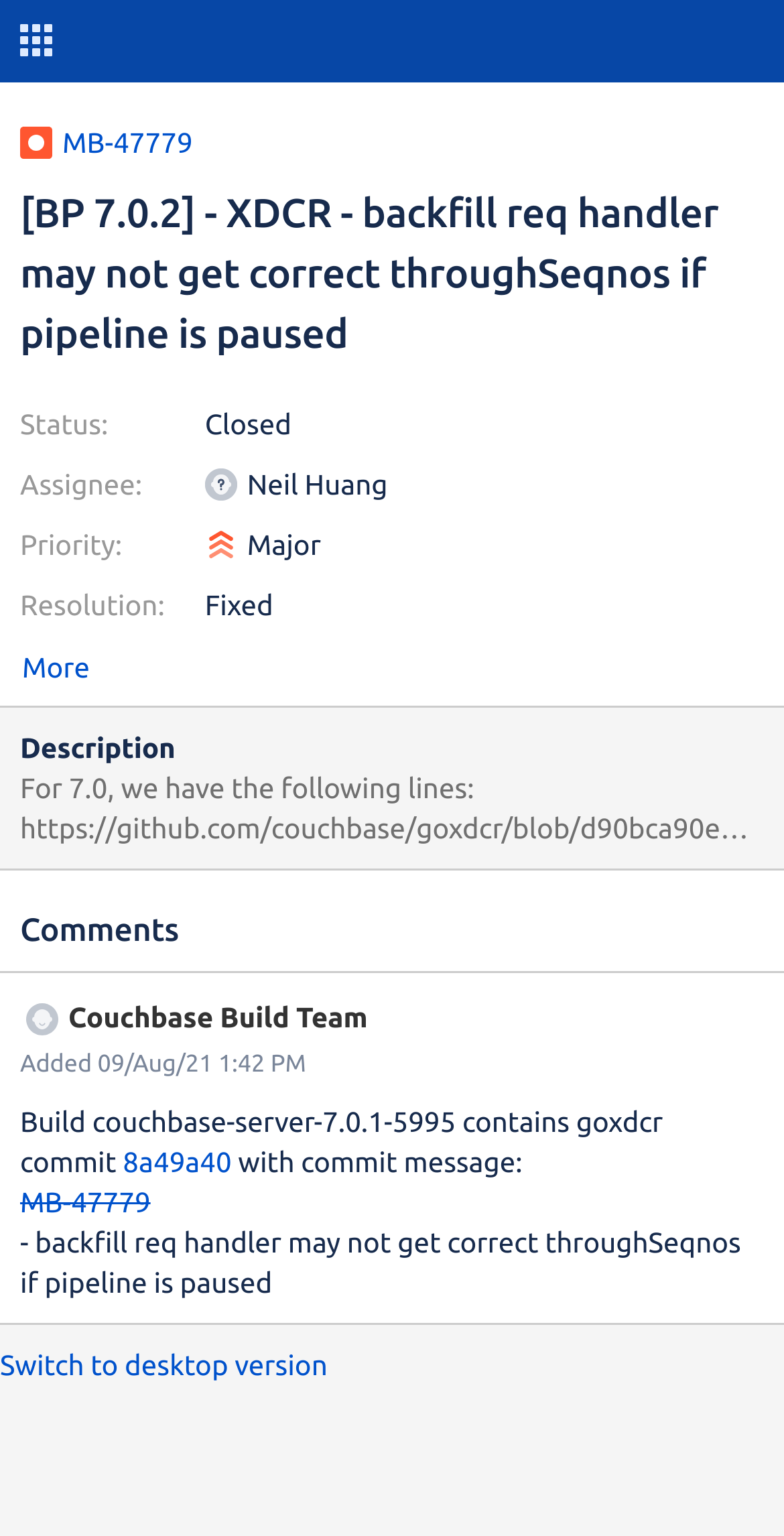Give a full account of the webpage's elements and their arrangement.

This webpage appears to be a bug tracking or issue management page. At the top, there is a small image, followed by a link "MB-47779" and a heading that describes the issue: "[BP 7.0.2] - XDCR - backfill req handler may not get correct throughSeqnos if pipeline is paused - Couchbase database".

Below the heading, there are four sections of static text, each with a label and a value: "Status: Closed", "Assignee: Neil Huang", "Priority: Major", and "Resolution: Fixed". Each of these sections has an accompanying image.

Further down, there is a button labeled "More", followed by a heading "Description". Below the description heading, there is another heading "Comments". 

In the comments section, there is an image, followed by a static text "Couchbase Build Team" and a timestamp "Added 09/Aug/21 1:42 PM". Below this, there is a static text block describing a build process, including a link to a commit "8a49a40". 

There is another link to "MB-47779" below, with a deletion indicator next to it. The final element on the page is a static text block that repeats the issue description.

At the very bottom of the page, there is a content information section with a link to "Switch to desktop version".